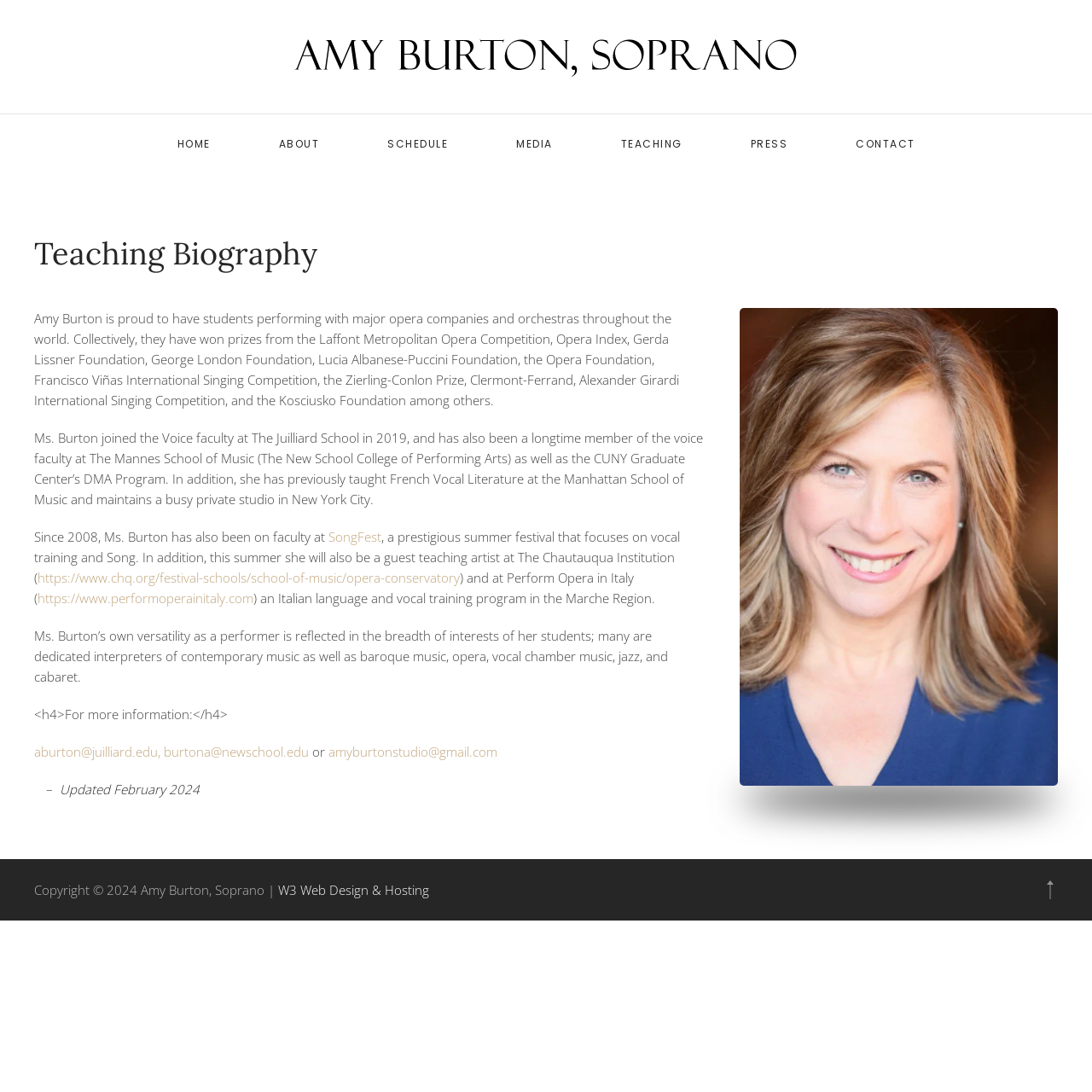Please identify the bounding box coordinates of the clickable region that I should interact with to perform the following instruction: "Click the 'SongFest' link". The coordinates should be expressed as four float numbers between 0 and 1, i.e., [left, top, right, bottom].

[0.301, 0.483, 0.349, 0.499]